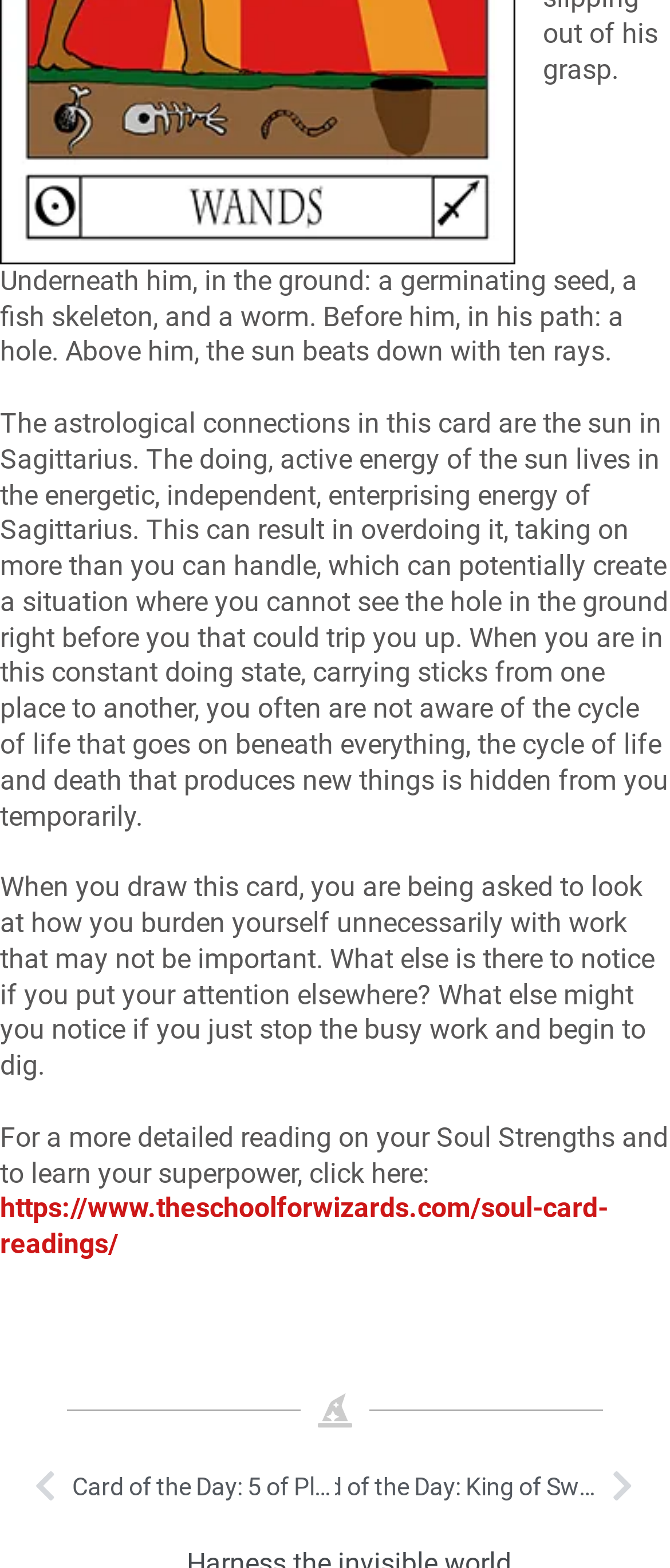Identify the bounding box of the HTML element described here: "https://www.theschoolforwizards.com/soul-card-readings/". Provide the coordinates as four float numbers between 0 and 1: [left, top, right, bottom].

[0.0, 0.76, 0.908, 0.804]